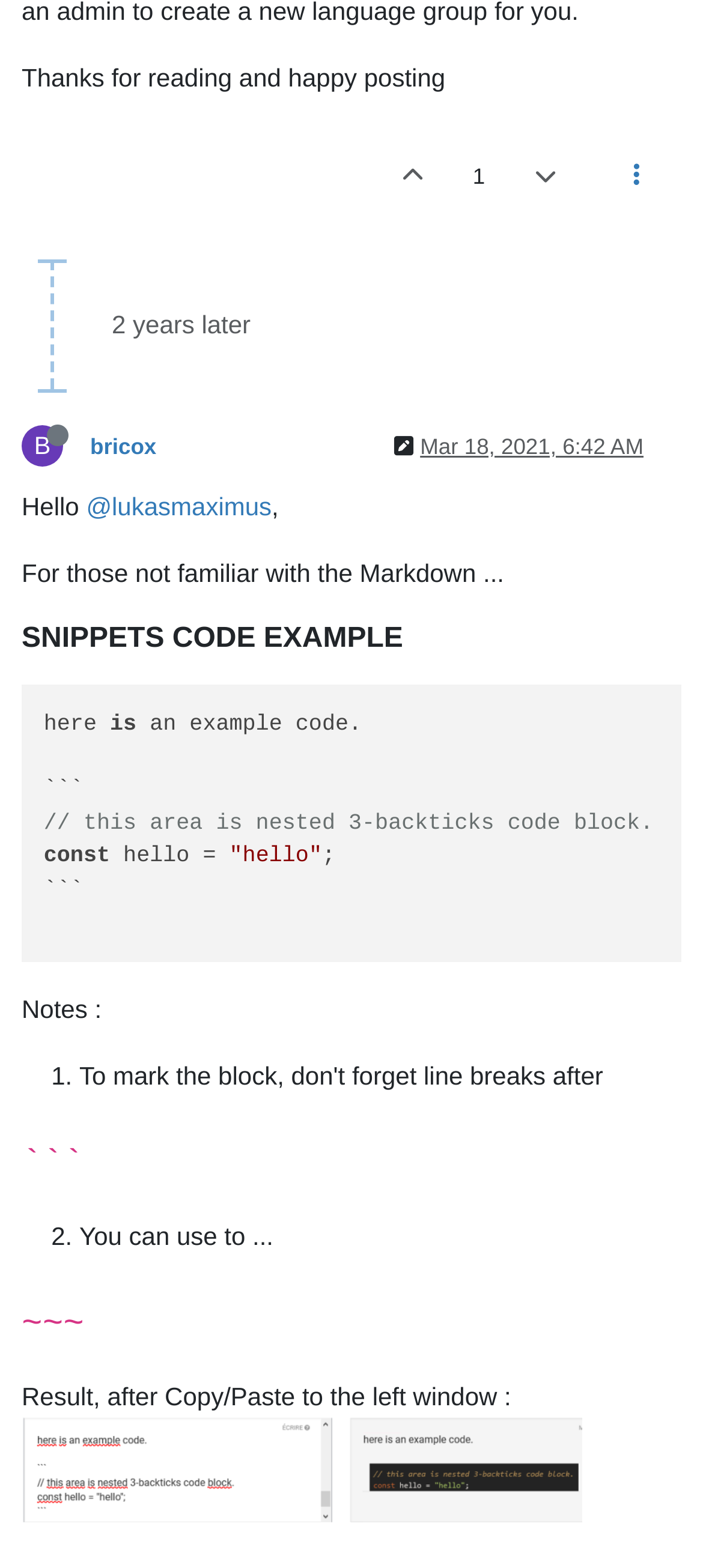What is the language used in the code example?
Could you answer the question with a detailed and thorough explanation?

I found that there is no specific language mentioned in the code example, it's just a generic code block with Markdown syntax.